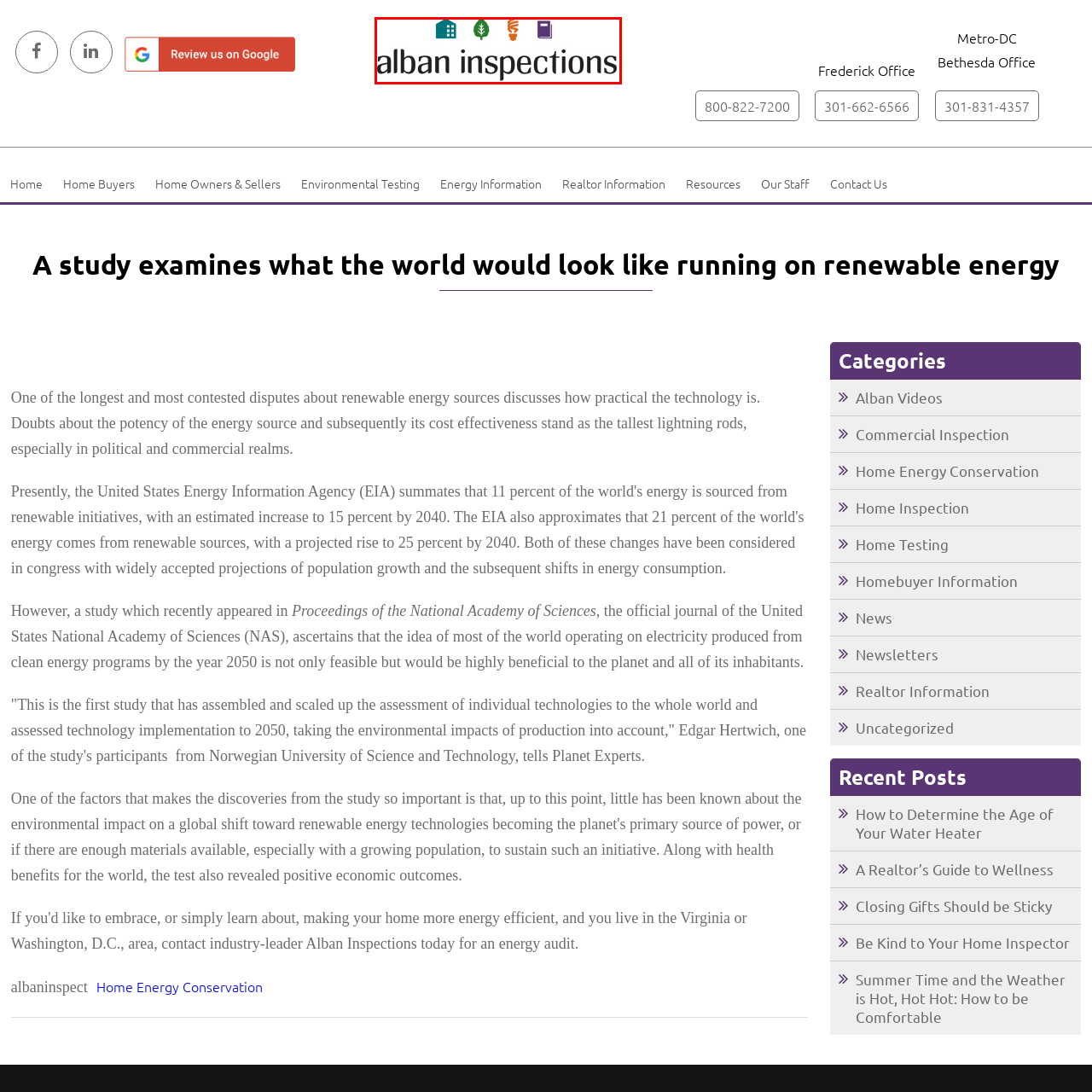Inspect the image bordered in red and answer the following question in detail, drawing on the visual content observed in the image:
What is represented by the icons in the logo?

The logo features distinctive icons representing a house, a tree, a plant, and a book, arranged above the text, which encapsulates the company's focus on home and environmental inspections.